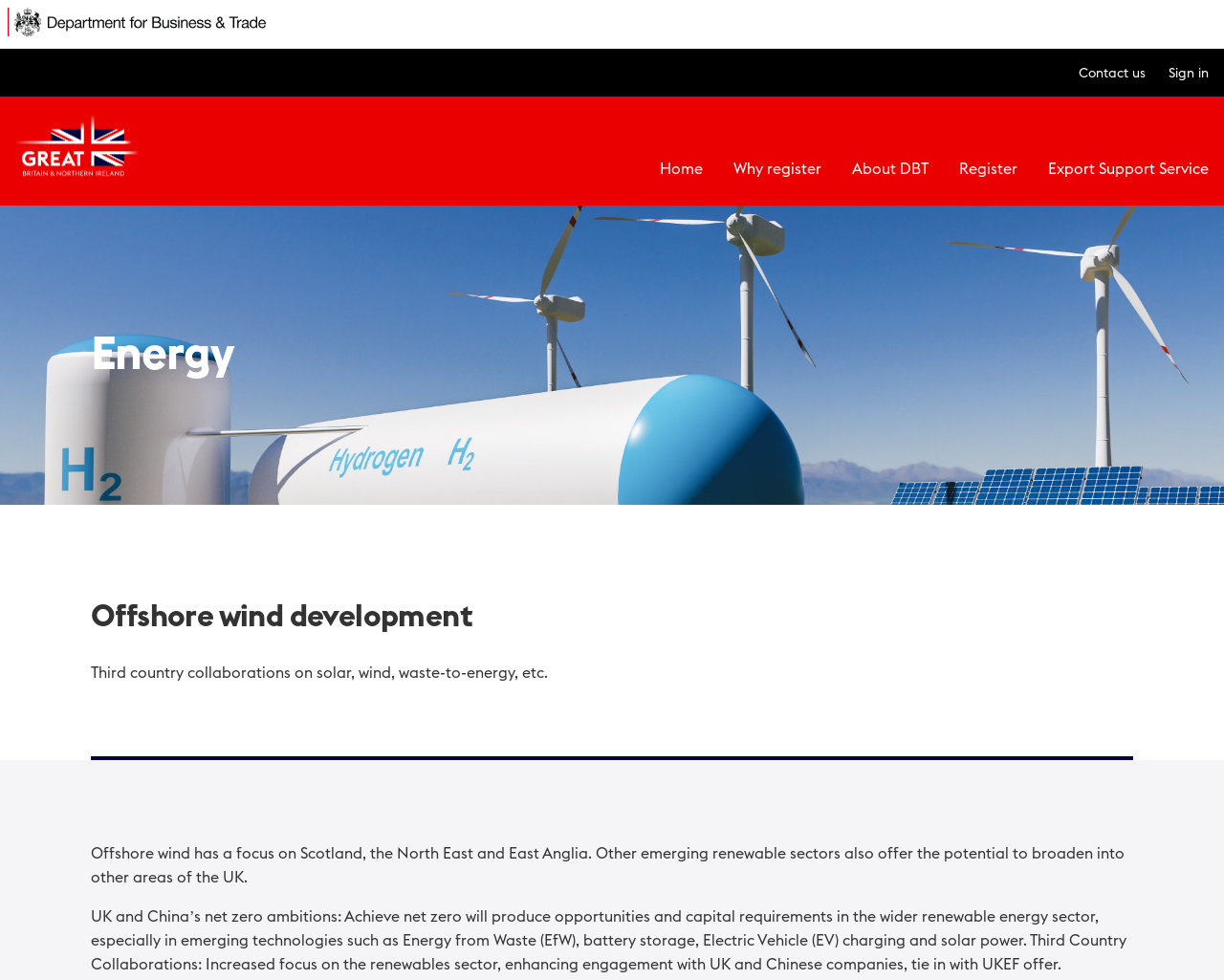Can you give a comprehensive explanation to the question given the content of the image?
What is the department's name?

I found the department's name by looking at the image element with the description 'Department for Business and Trade' located at the top of the page.